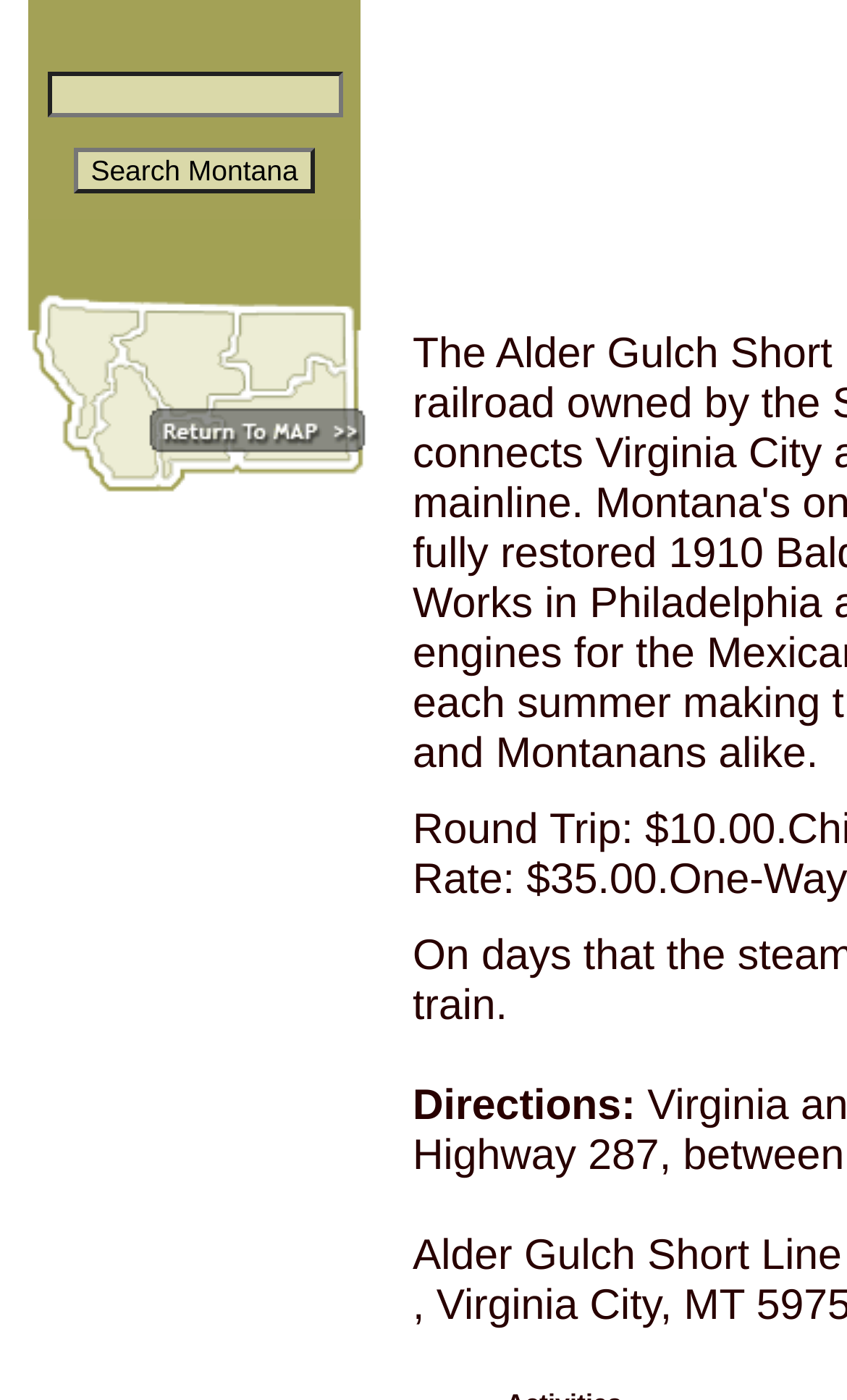Based on the provided description, "name="search_term"", find the bounding box of the corresponding UI element in the screenshot.

[0.055, 0.051, 0.404, 0.084]